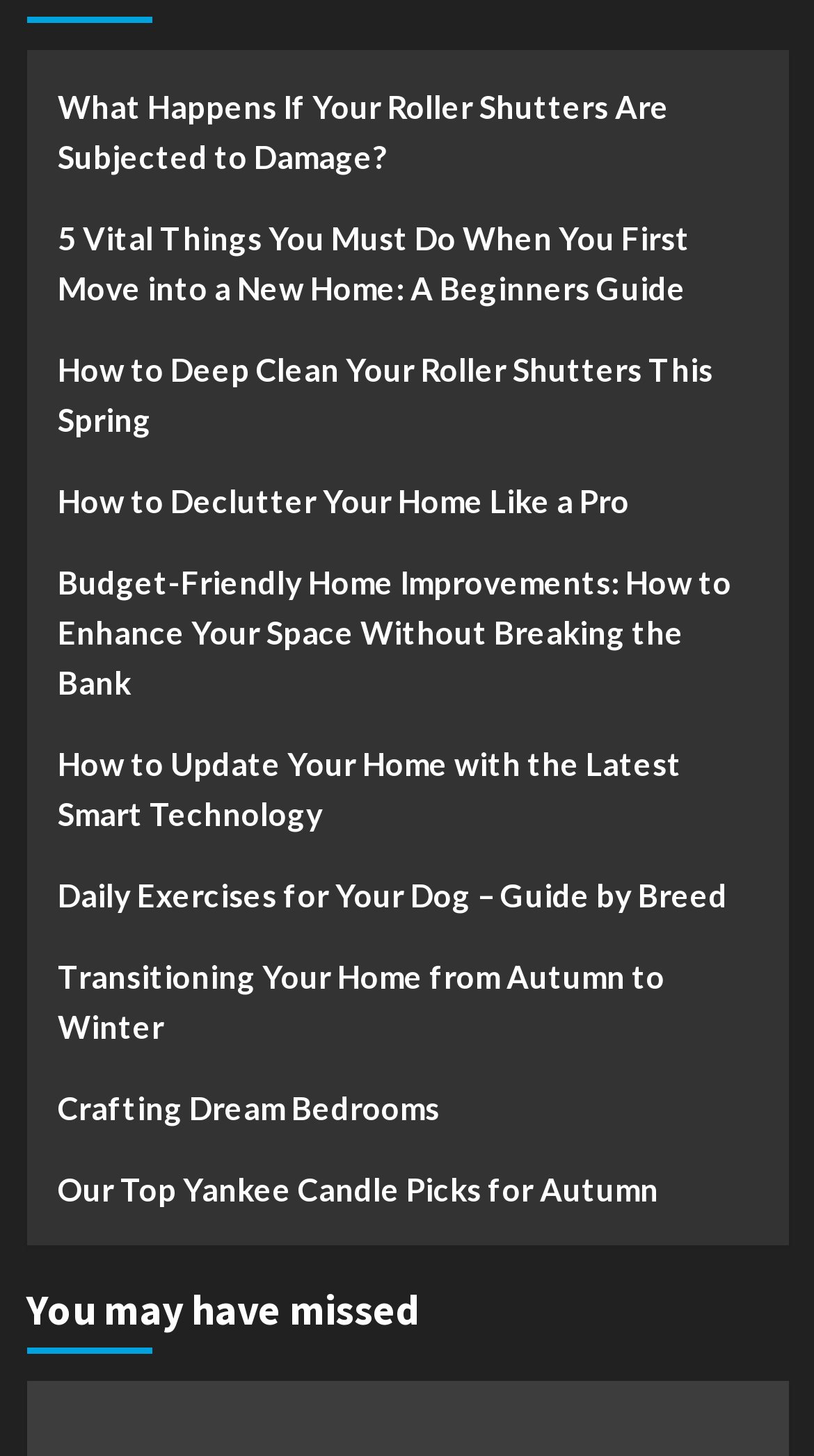Answer the question with a brief word or phrase:
What is the topic of the first link?

Roller Shutters